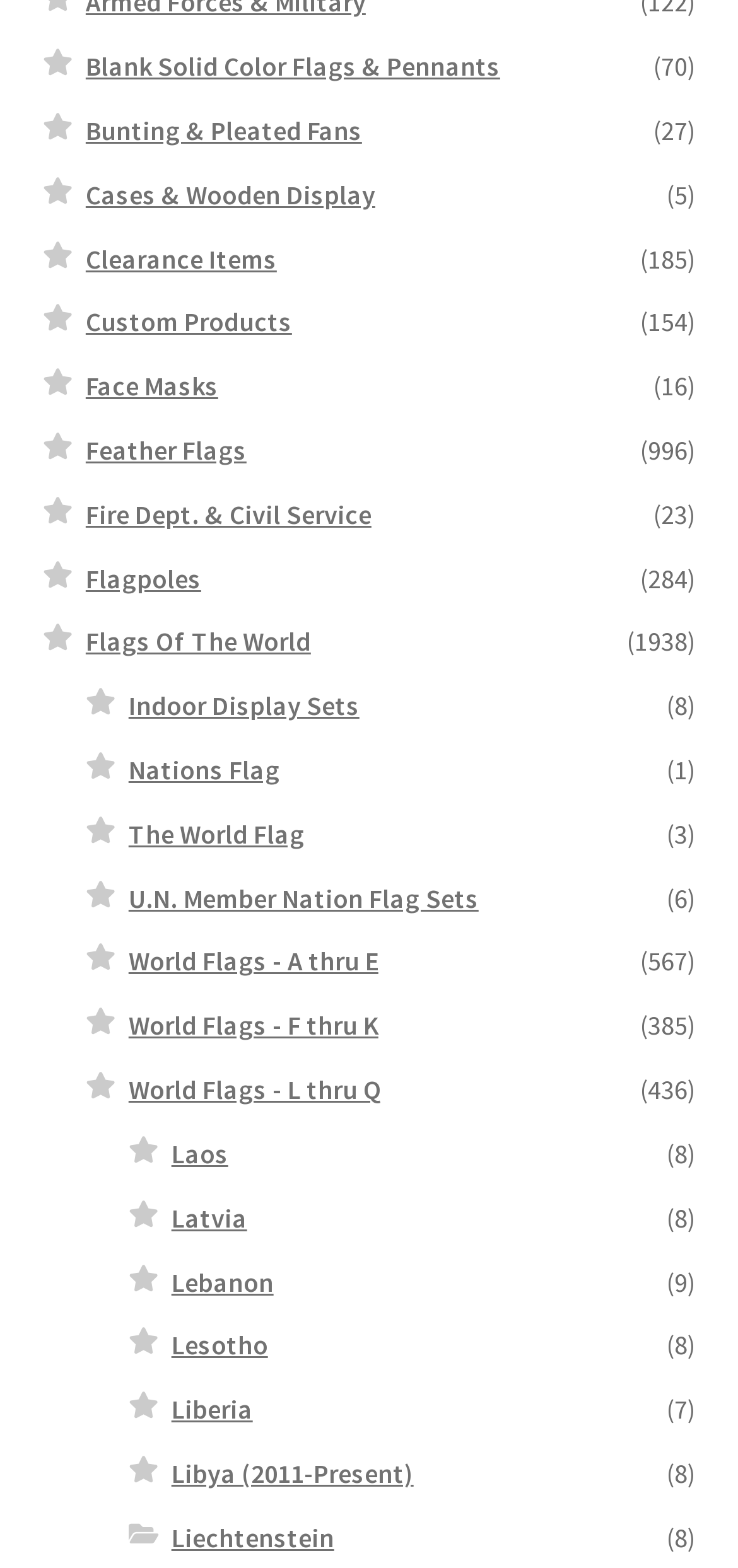What is the last country listed?
Can you offer a detailed and complete answer to this question?

By scrolling down to the bottom of the webpage, I can see that the last country listed is 'Liechtenstein', which is a link.